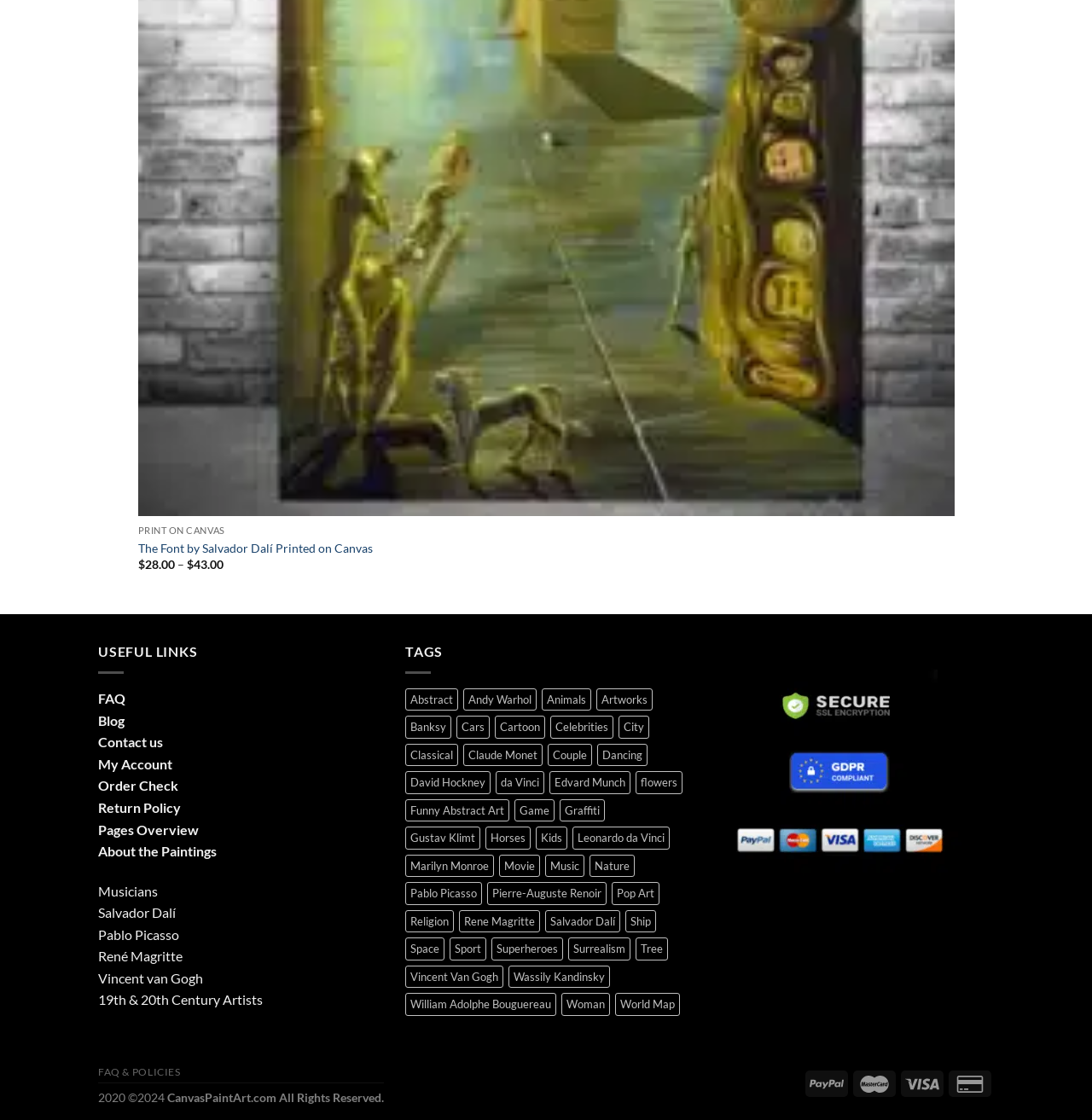Give a one-word or short phrase answer to this question: 
What is the category of 'Abstract'?

TAGS